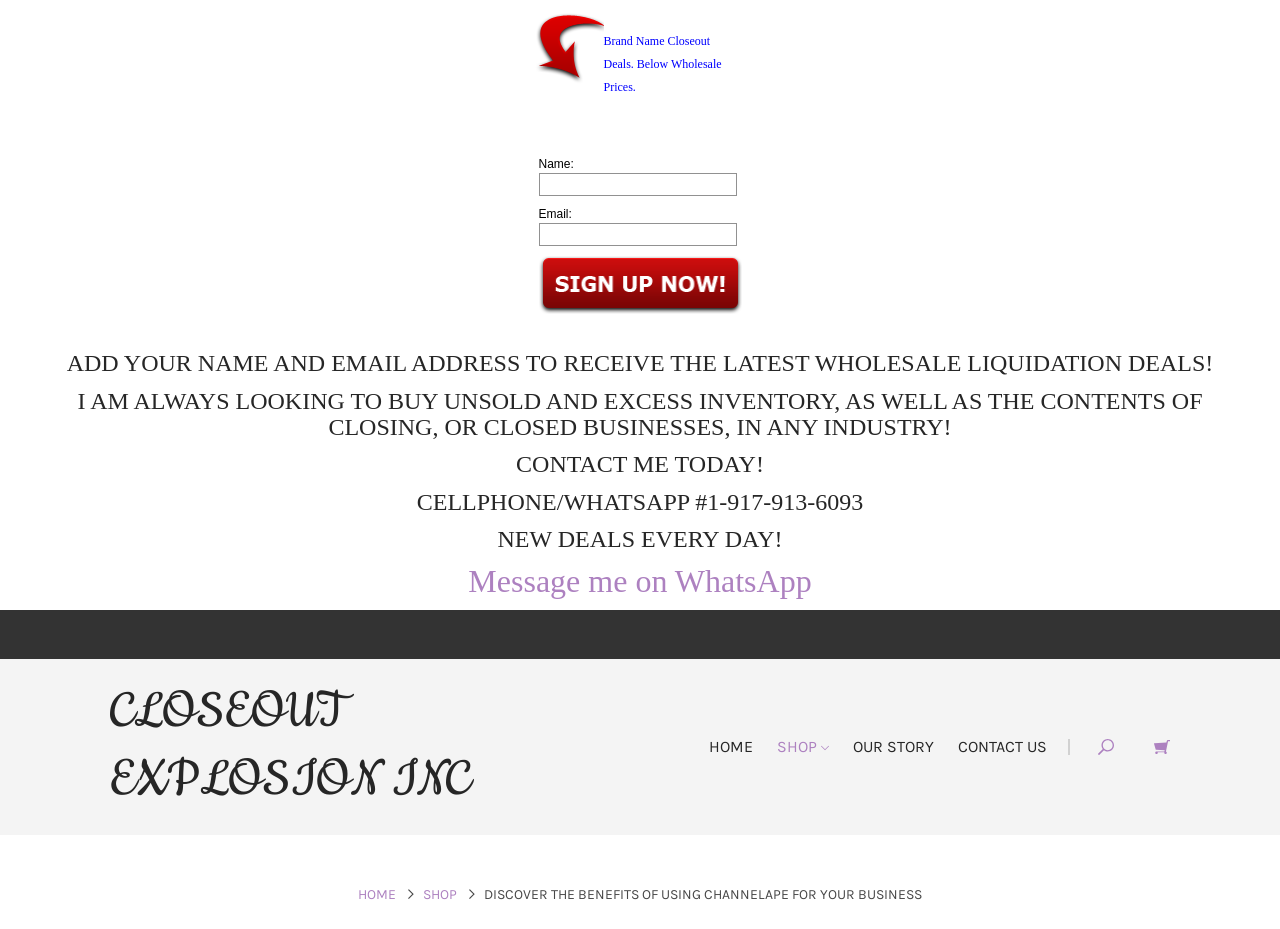Identify the bounding box coordinates for the UI element described as: "Our Story". The coordinates should be provided as four floats between 0 and 1: [left, top, right, bottom].

[0.659, 0.793, 0.738, 0.814]